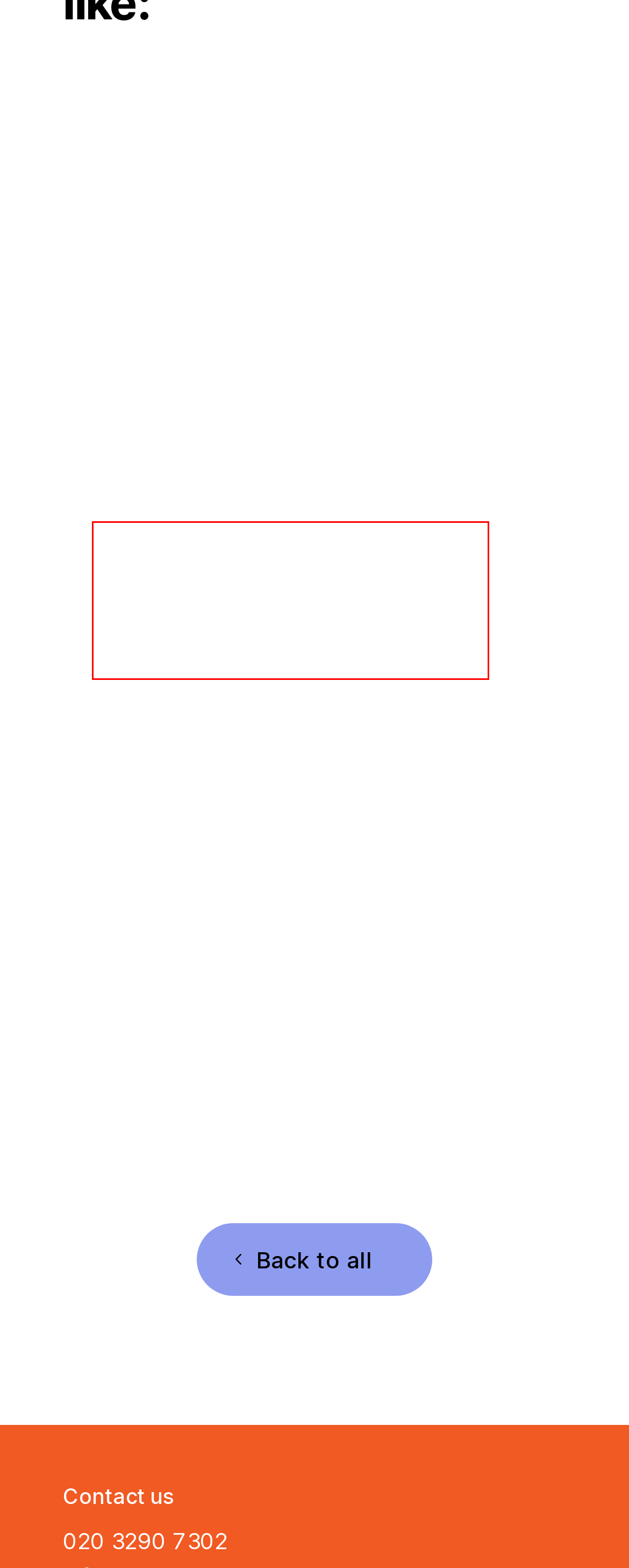You are provided with a screenshot of a webpage that includes a red rectangle bounding box. Please choose the most appropriate webpage description that matches the new webpage after clicking the element within the red bounding box. Here are the candidates:
A. Why your business needs a finance health check | Leap Accounts | London
B. A Guide To Self-Assessment Tax Returns | Leap Accounts | London
C. Cookie Information | Leap Accounts | London
D. Resources | Leap Accounts | London
E. Managing Your Cash Flow | Leap Accounts | London
F. Accessibility Statement | Leap Accounts | London
G. Home Page | Leap Accounts | London
H. Blog | Leap Accounts | London

B